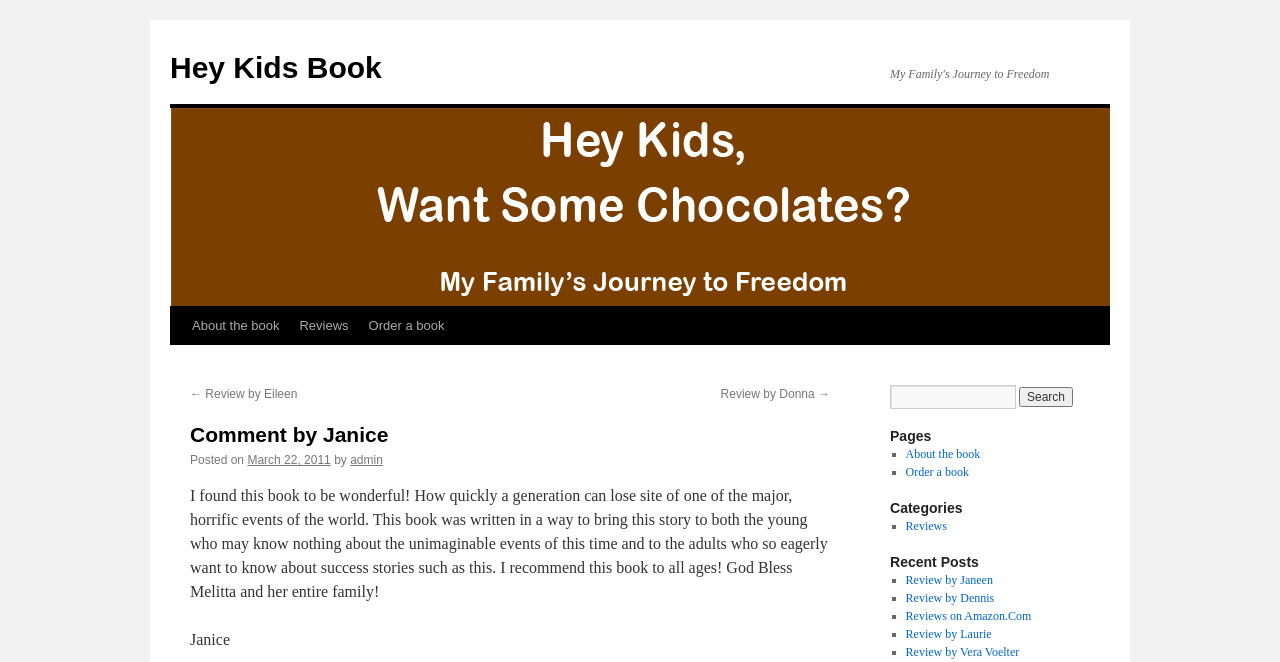Locate the primary headline on the webpage and provide its text.

Comment by Janice